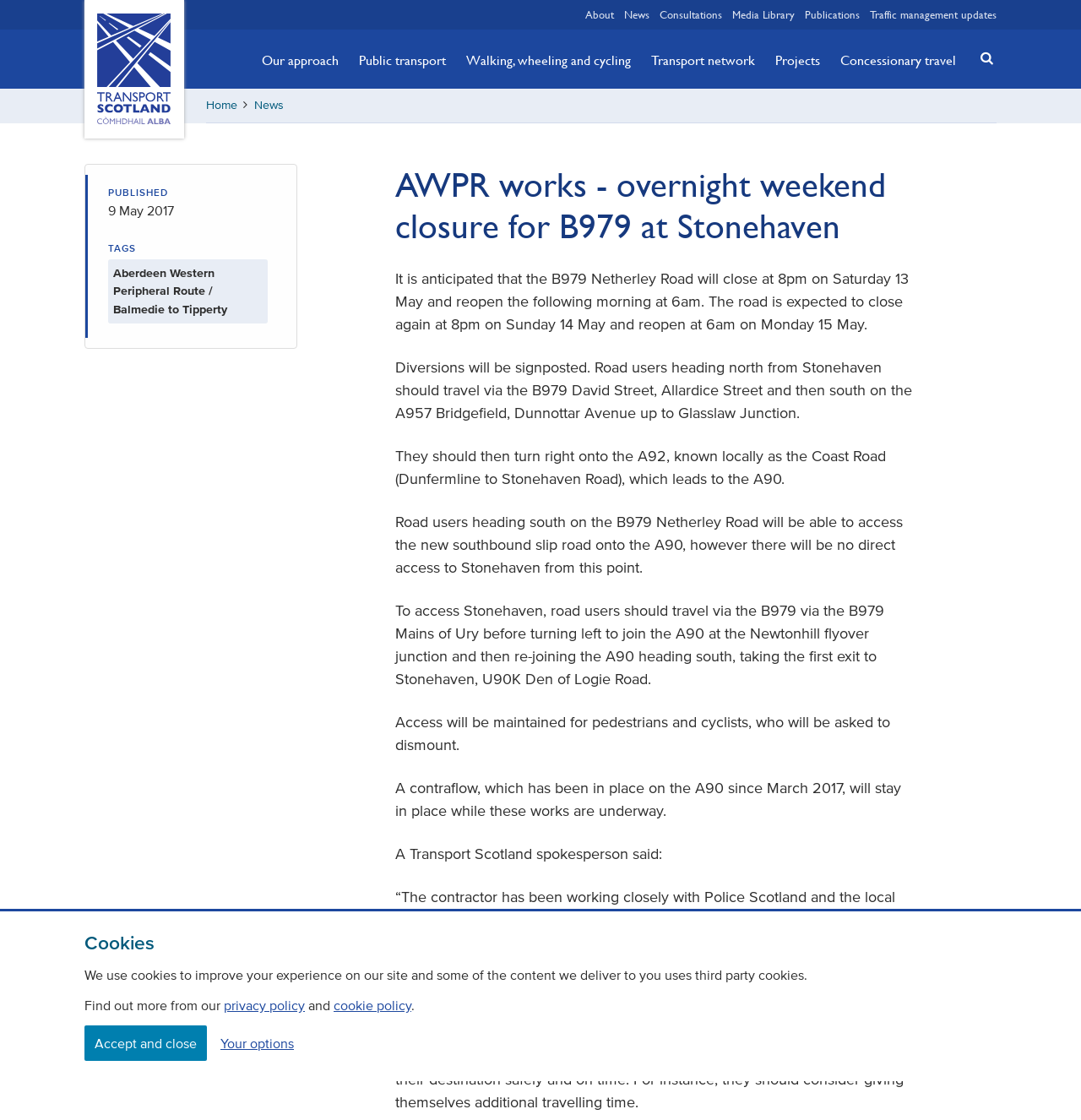Identify the bounding box coordinates for the region to click in order to carry out this instruction: "Click 'Transport Scotland, Comhdhail alba' home button". Provide the coordinates using four float numbers between 0 and 1, formatted as [left, top, right, bottom].

[0.078, 0.0, 0.17, 0.124]